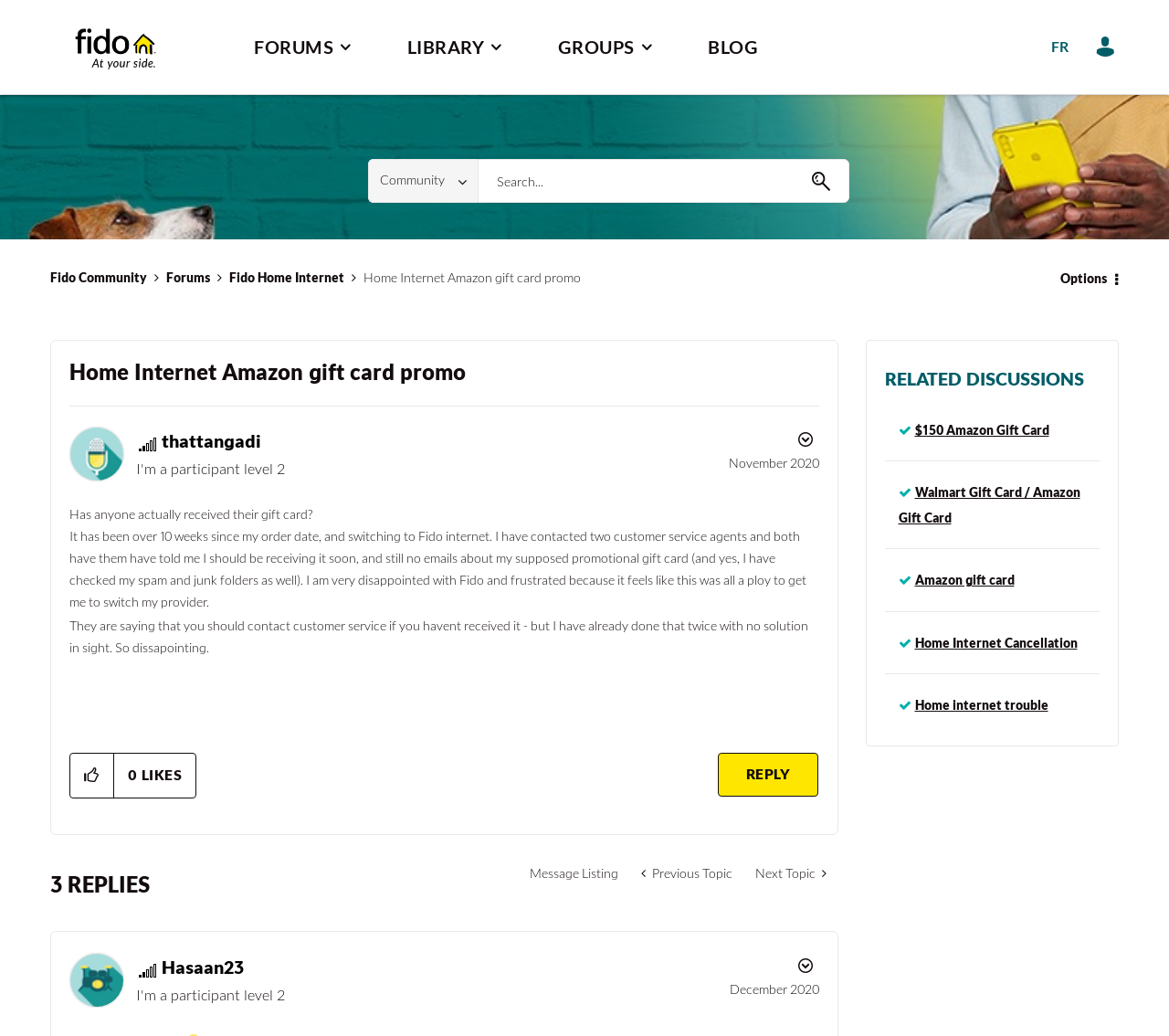Please find the bounding box coordinates of the element that must be clicked to perform the given instruction: "View profile of thattangadi". The coordinates should be four float numbers from 0 to 1, i.e., [left, top, right, bottom].

[0.138, 0.415, 0.223, 0.436]